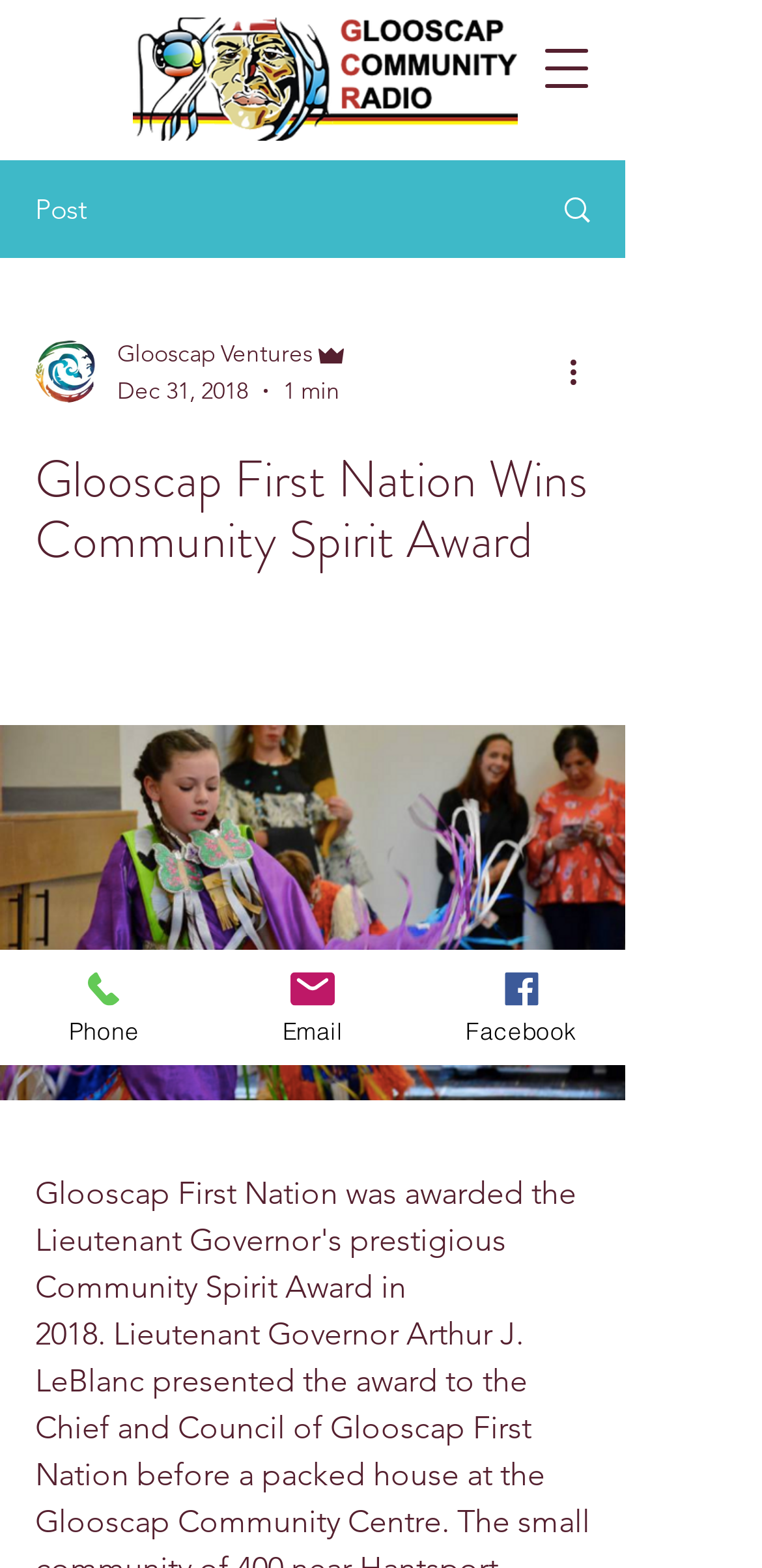Please pinpoint the bounding box coordinates for the region I should click to adhere to this instruction: "Share on Facebook".

None